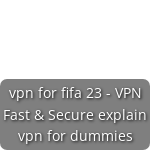What is the purpose of the image?
Please answer the question with as much detail as possible using the screenshot.

The image appears to serve as a visual aid or icon related to the educational resource, which suggests that it is meant to provide a visual representation of the topic or help illustrate the concept of VPNs in FIFA 23.